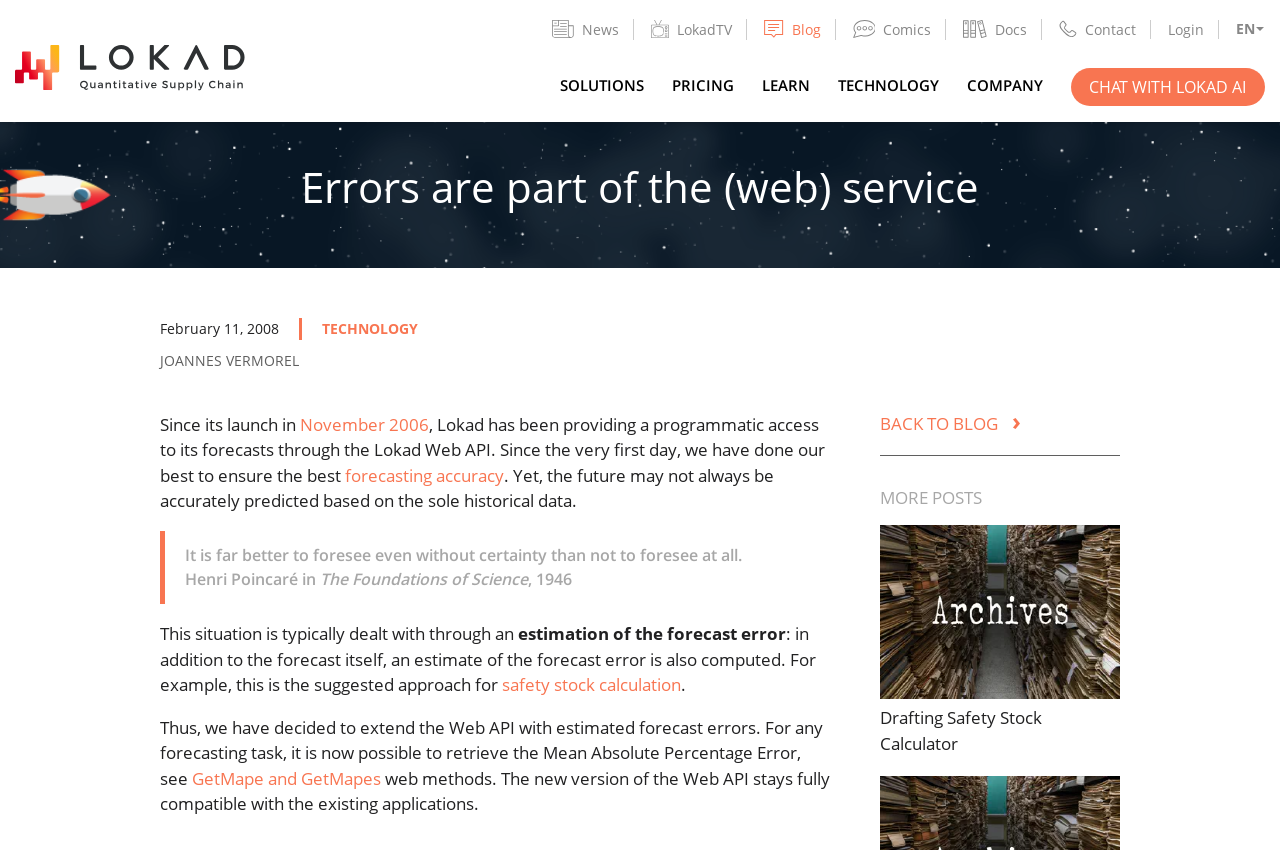Please determine the bounding box coordinates of the element to click in order to execute the following instruction: "Check the 'TECHNOLOGY' link". The coordinates should be four float numbers between 0 and 1, specified as [left, top, right, bottom].

[0.655, 0.088, 0.733, 0.112]